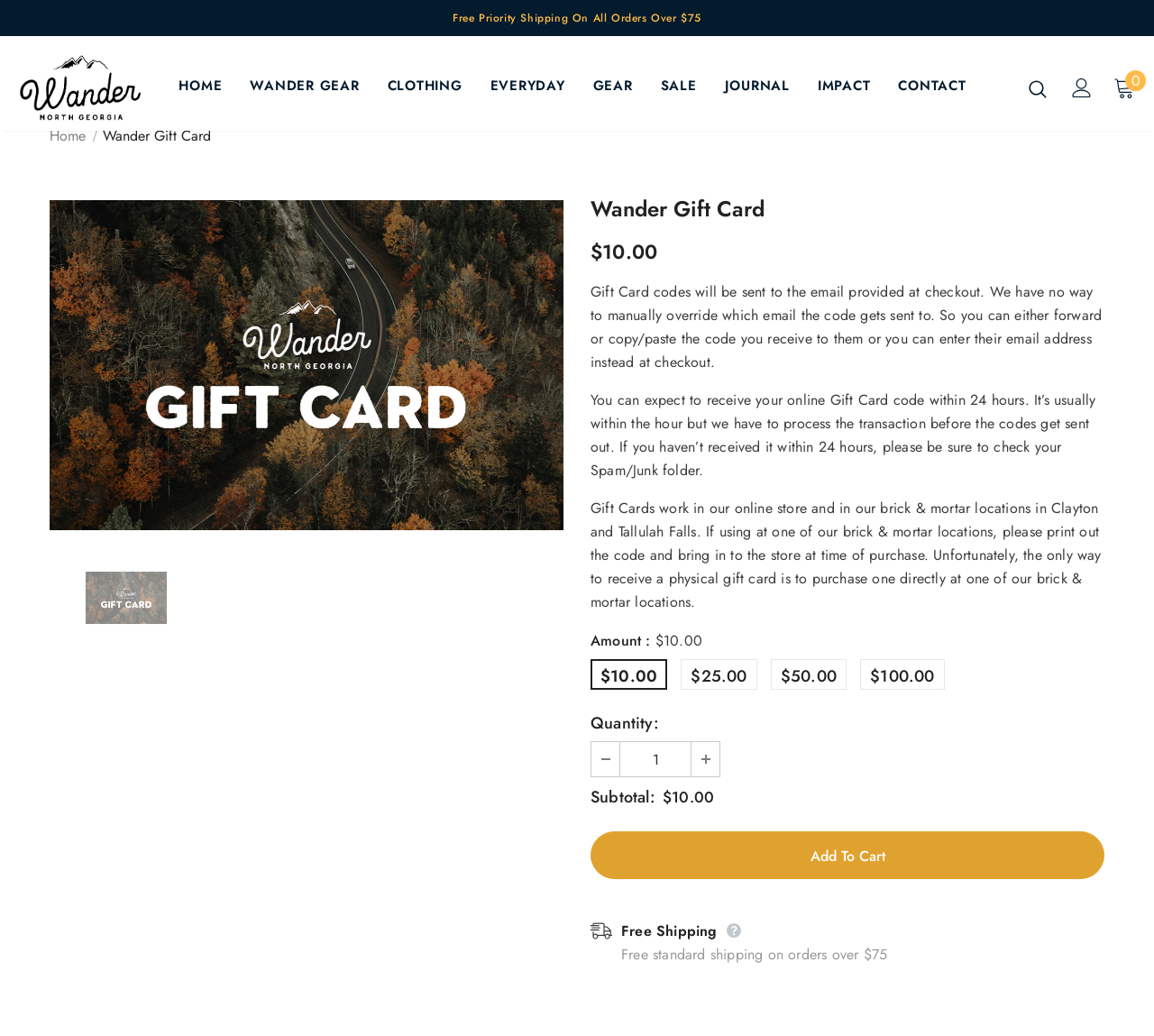Please mark the clickable region by giving the bounding box coordinates needed to complete this instruction: "Click the 'BOUTIQUE EN LIGNE' link".

None